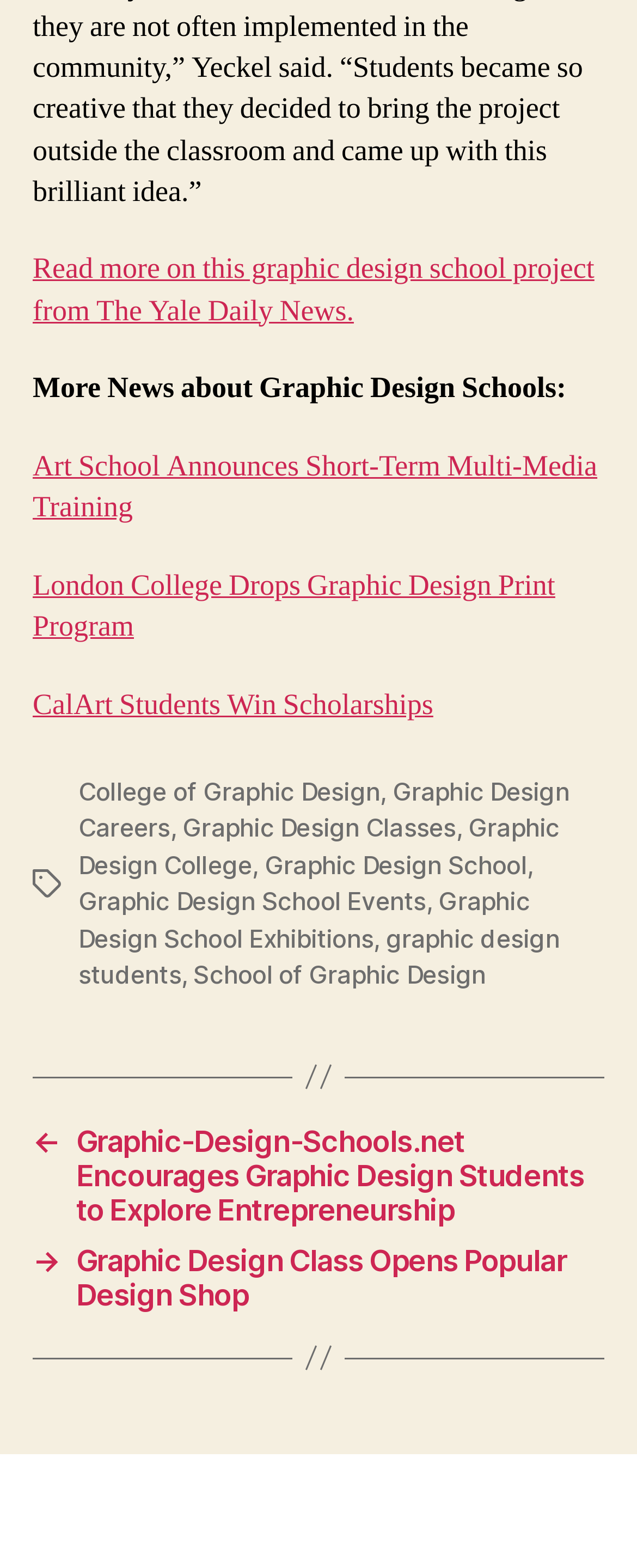Locate the bounding box of the UI element defined by this description: "alt="Automobile Wire"". The coordinates should be given as four float numbers between 0 and 1, formatted as [left, top, right, bottom].

None